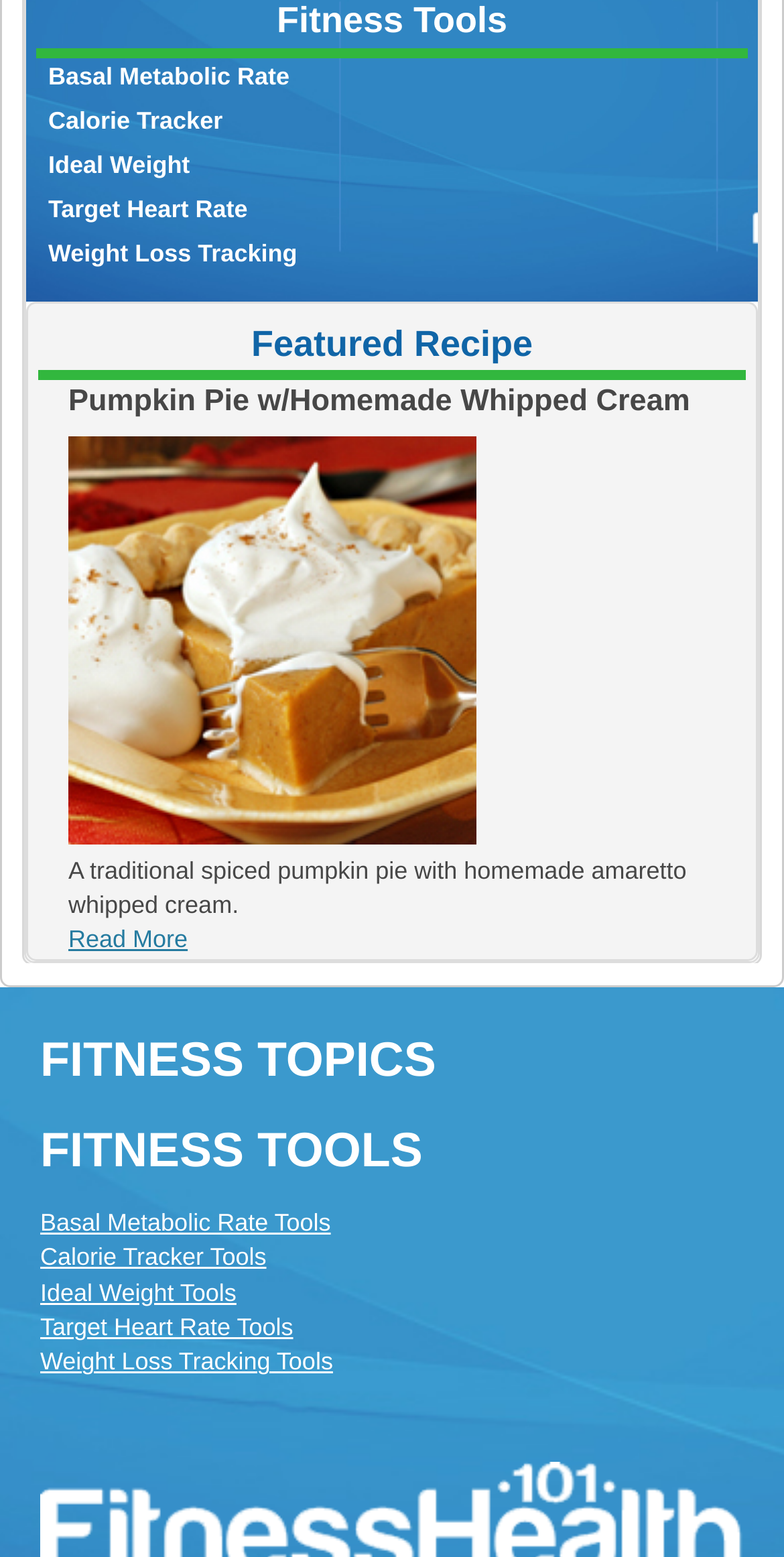Determine the bounding box coordinates of the element that should be clicked to execute the following command: "Explore Basal Metabolic Rate Tools".

[0.051, 0.776, 0.422, 0.794]